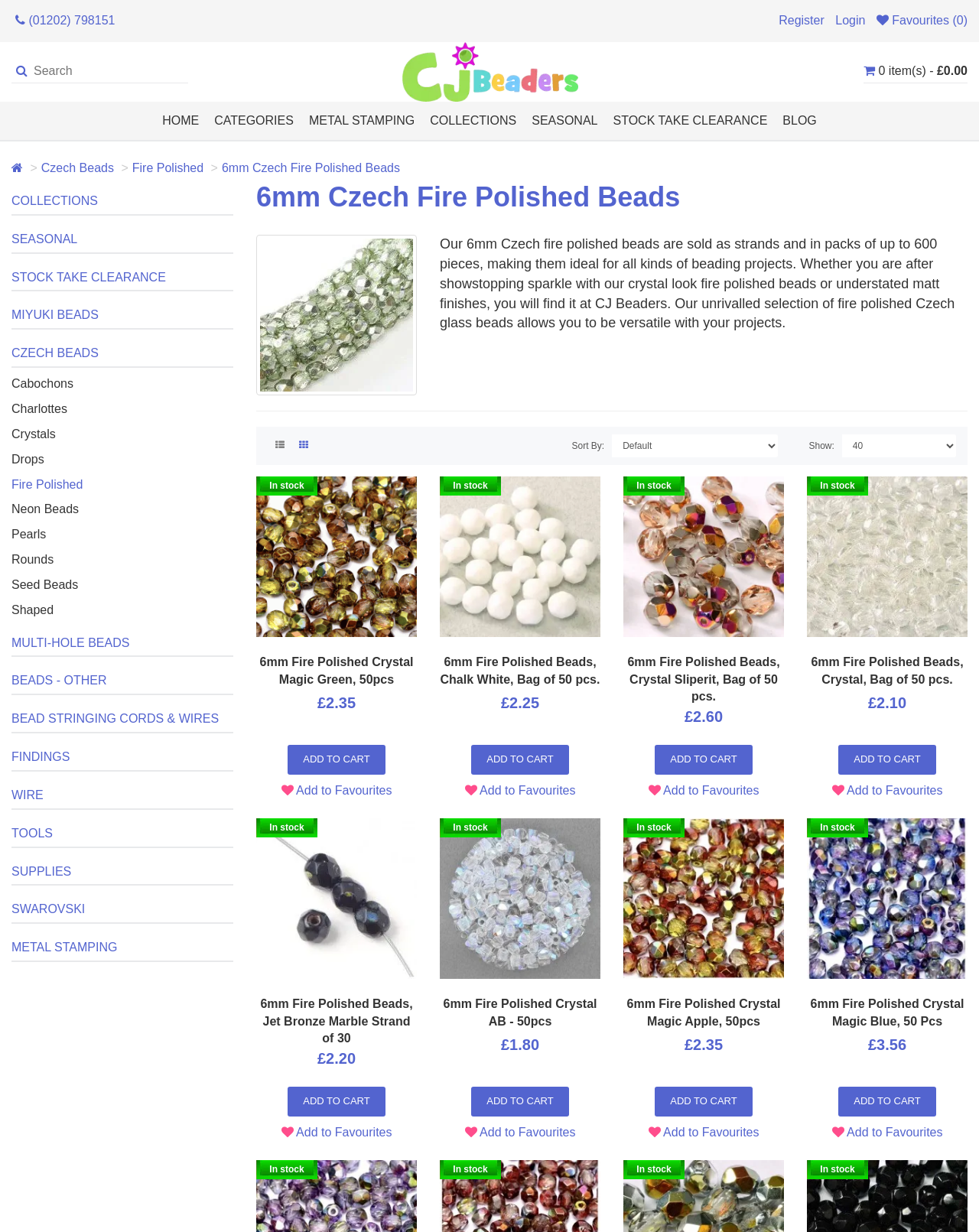Identify the bounding box coordinates of the area that should be clicked in order to complete the given instruction: "Sort beads by a specific option". The bounding box coordinates should be four float numbers between 0 and 1, i.e., [left, top, right, bottom].

[0.625, 0.353, 0.795, 0.371]